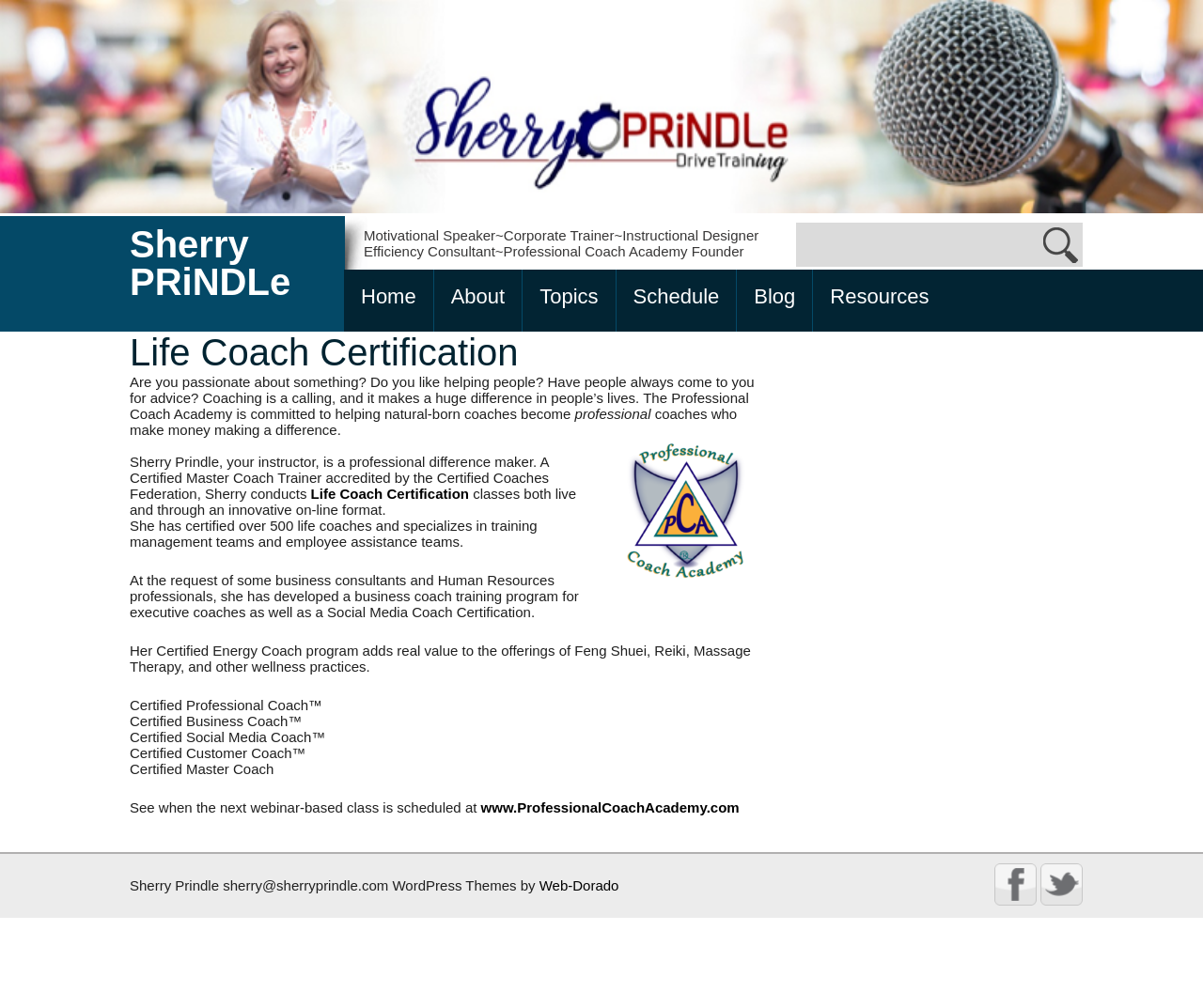What is Sherry PRiNDLe's profession?
Use the image to give a comprehensive and detailed response to the question.

Based on the webpage, Sherry PRiNDLe is a professional coach, motivational speaker, corporate trainer, instructional designer, and efficiency consultant. She is also the founder of the Professional Coach Academy.